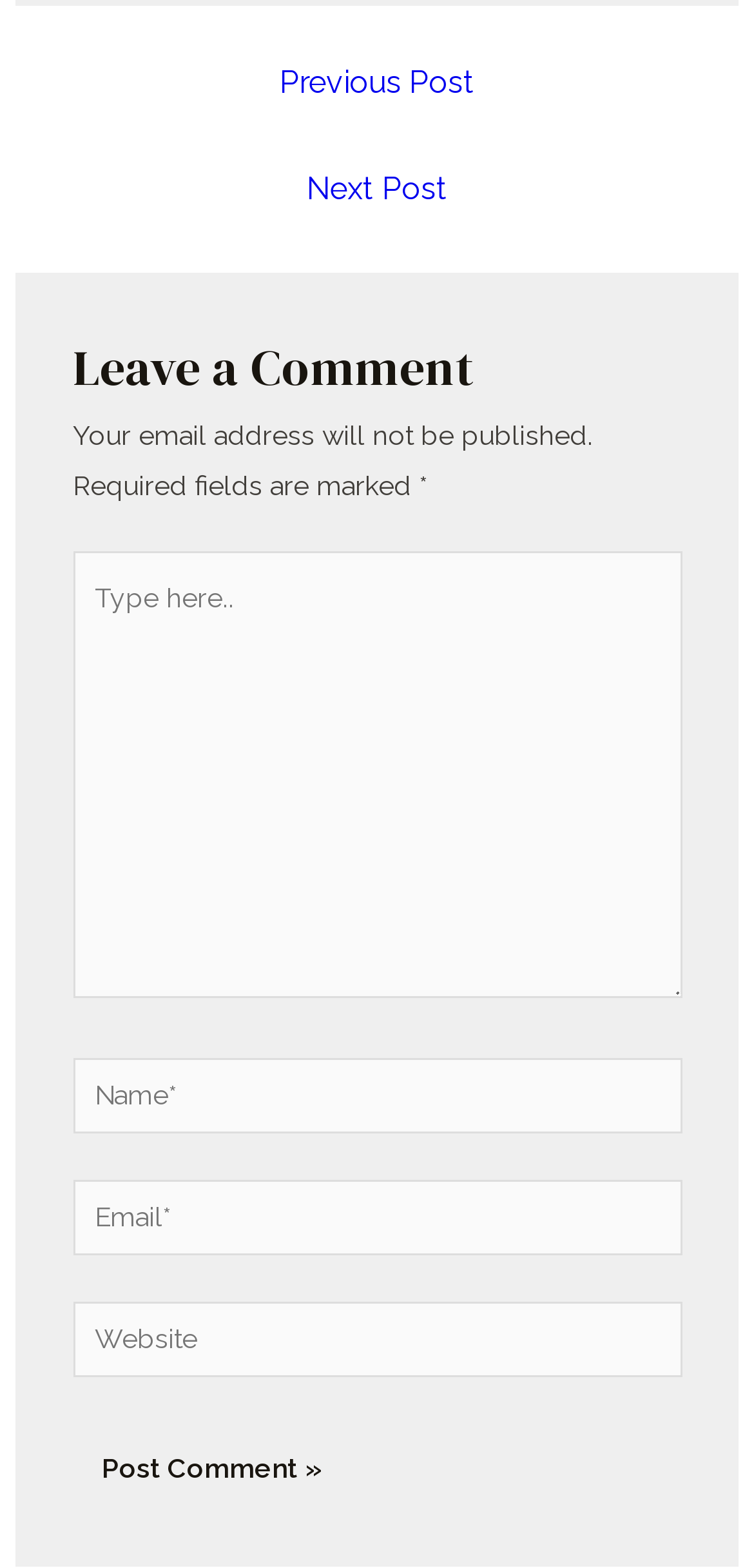Identify the bounding box for the described UI element: "← Previous Post".

[0.043, 0.032, 0.957, 0.078]